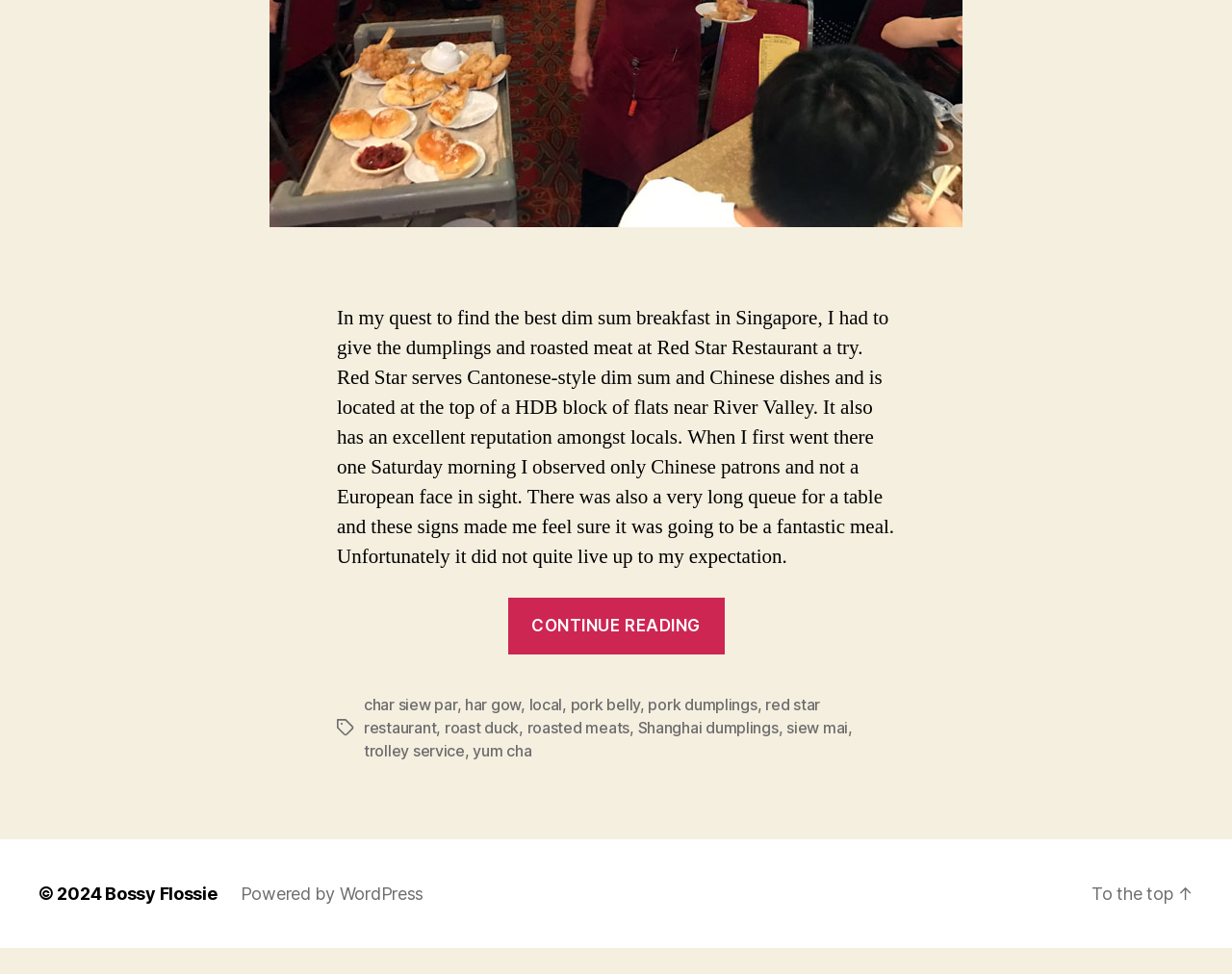Locate the bounding box coordinates of the area you need to click to fulfill this instruction: 'View posts tagged with char siew par'. The coordinates must be in the form of four float numbers ranging from 0 to 1: [left, top, right, bottom].

[0.295, 0.74, 0.371, 0.76]